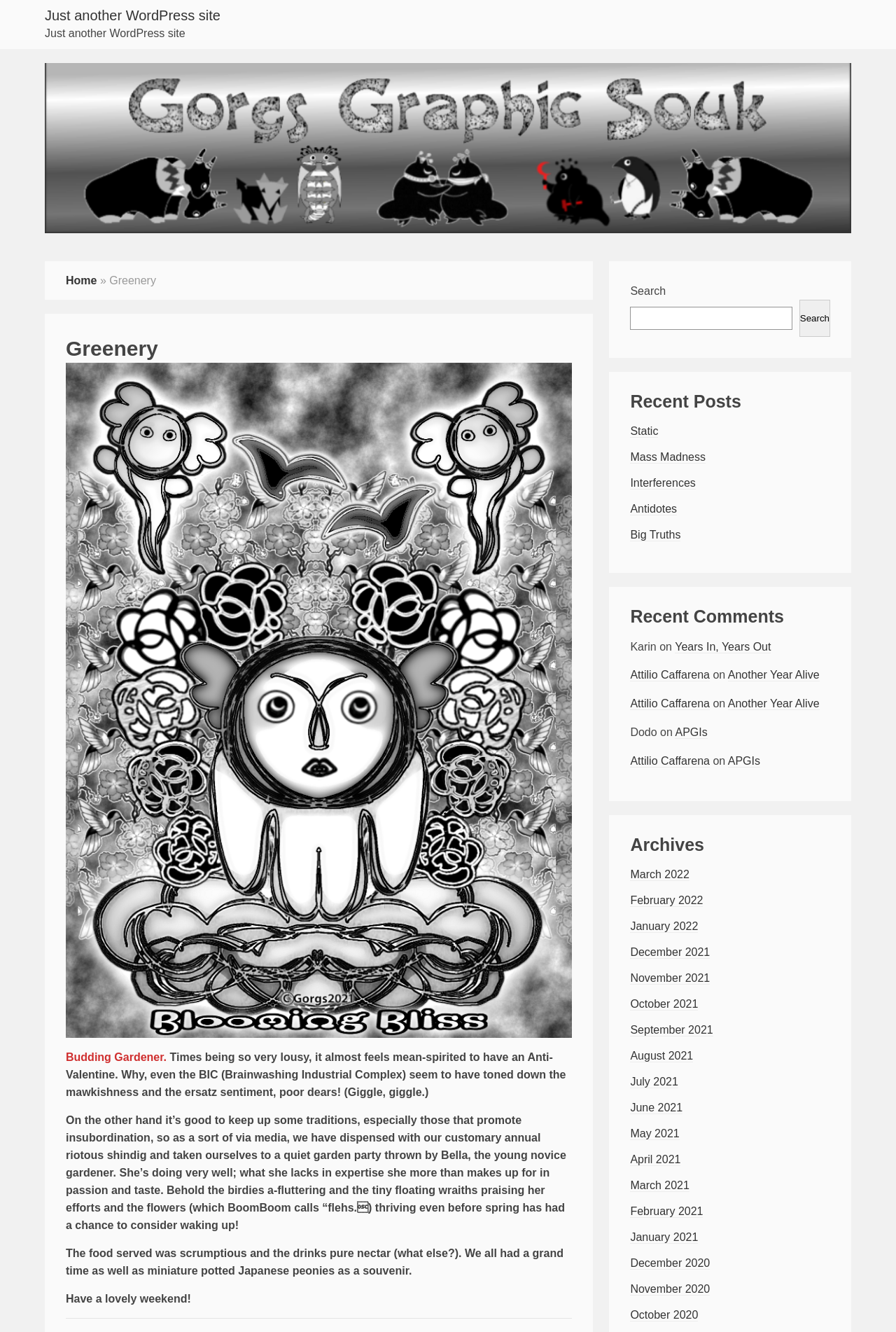Can you determine the bounding box coordinates of the area that needs to be clicked to fulfill the following instruction: "Search for something"?

[0.703, 0.23, 0.884, 0.247]